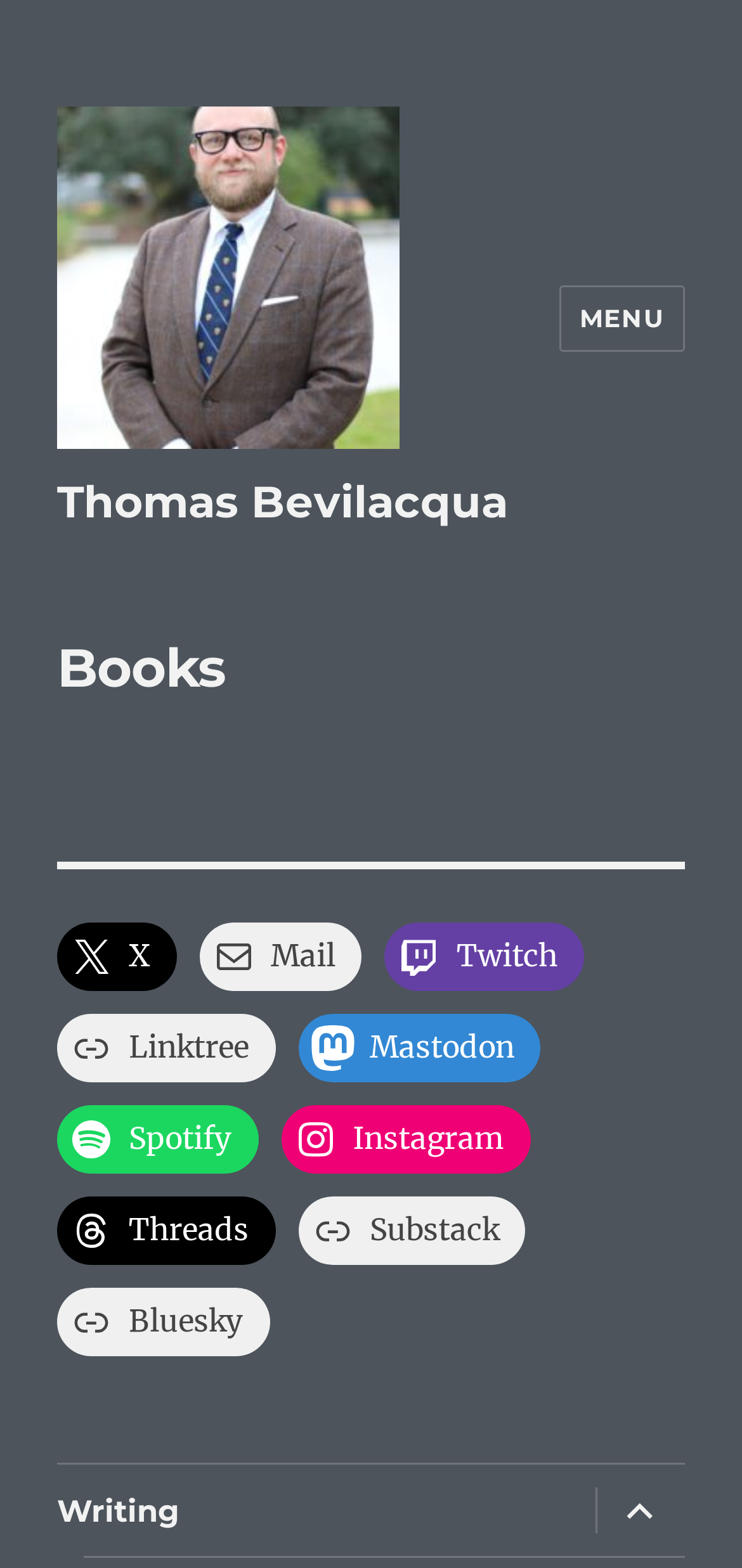What is the main category of the webpage?
Refer to the image and answer the question using a single word or phrase.

Books